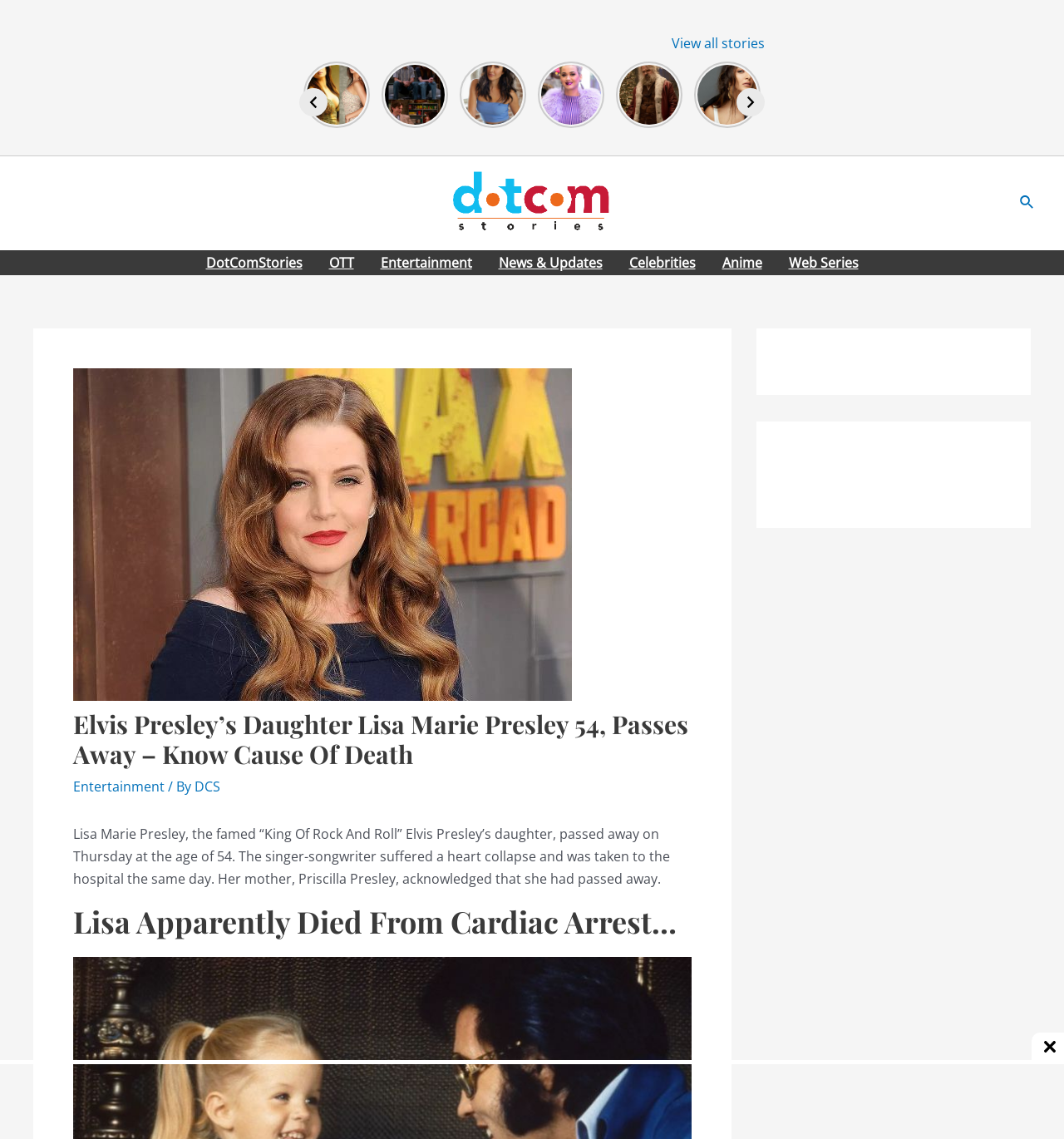Identify the bounding box coordinates of the area that should be clicked in order to complete the given instruction: "Click on the 'Previous' button". The bounding box coordinates should be four float numbers between 0 and 1, i.e., [left, top, right, bottom].

[0.281, 0.077, 0.308, 0.102]